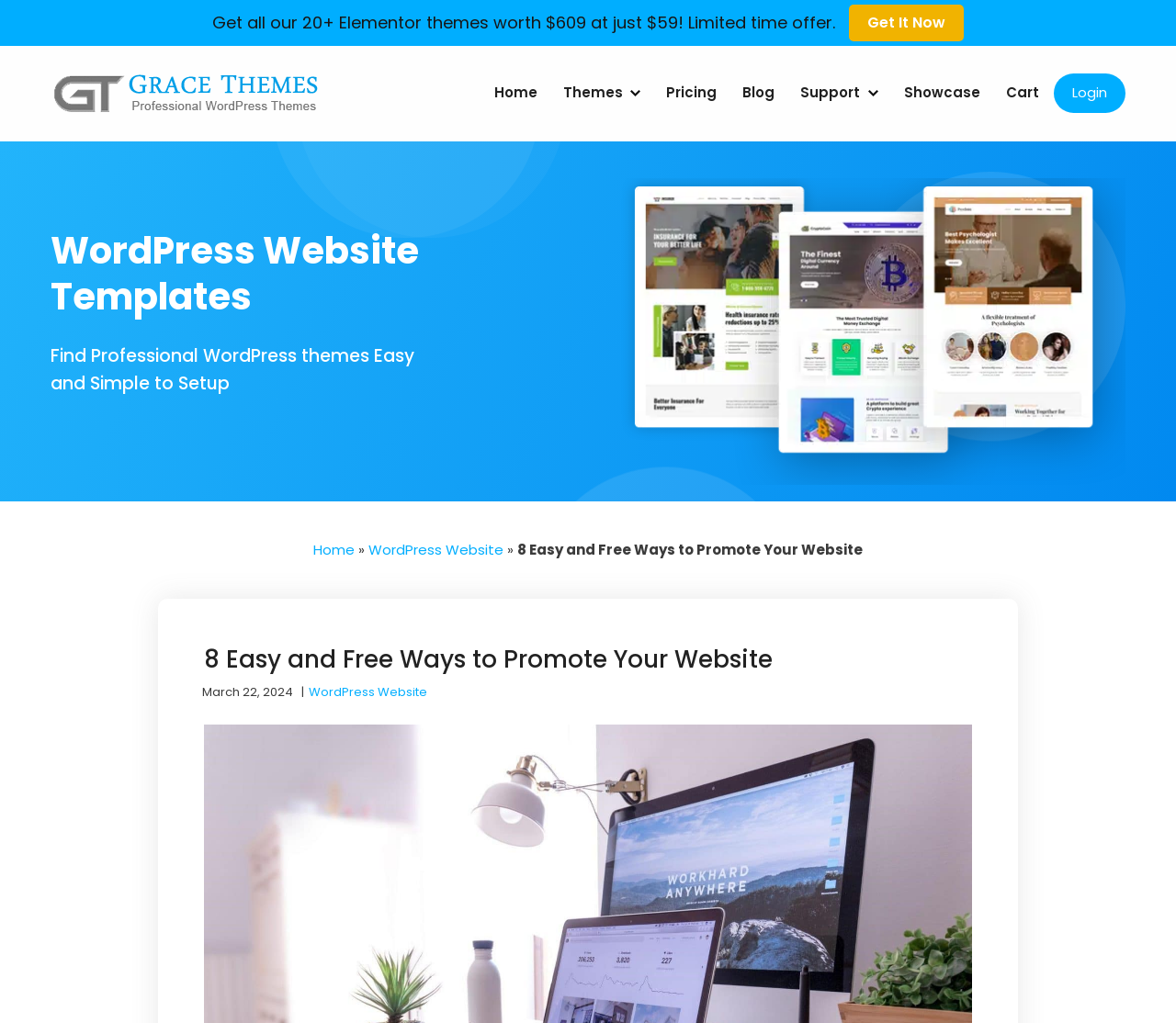Examine the image carefully and respond to the question with a detailed answer: 
What is the theme of the website?

The theme of the website is indicated by the presence of multiple elements related to WordPress, such as the link 'WordPress Website' and the heading 'WordPress Website Templates'. This suggests that the website is focused on WordPress-related topics.